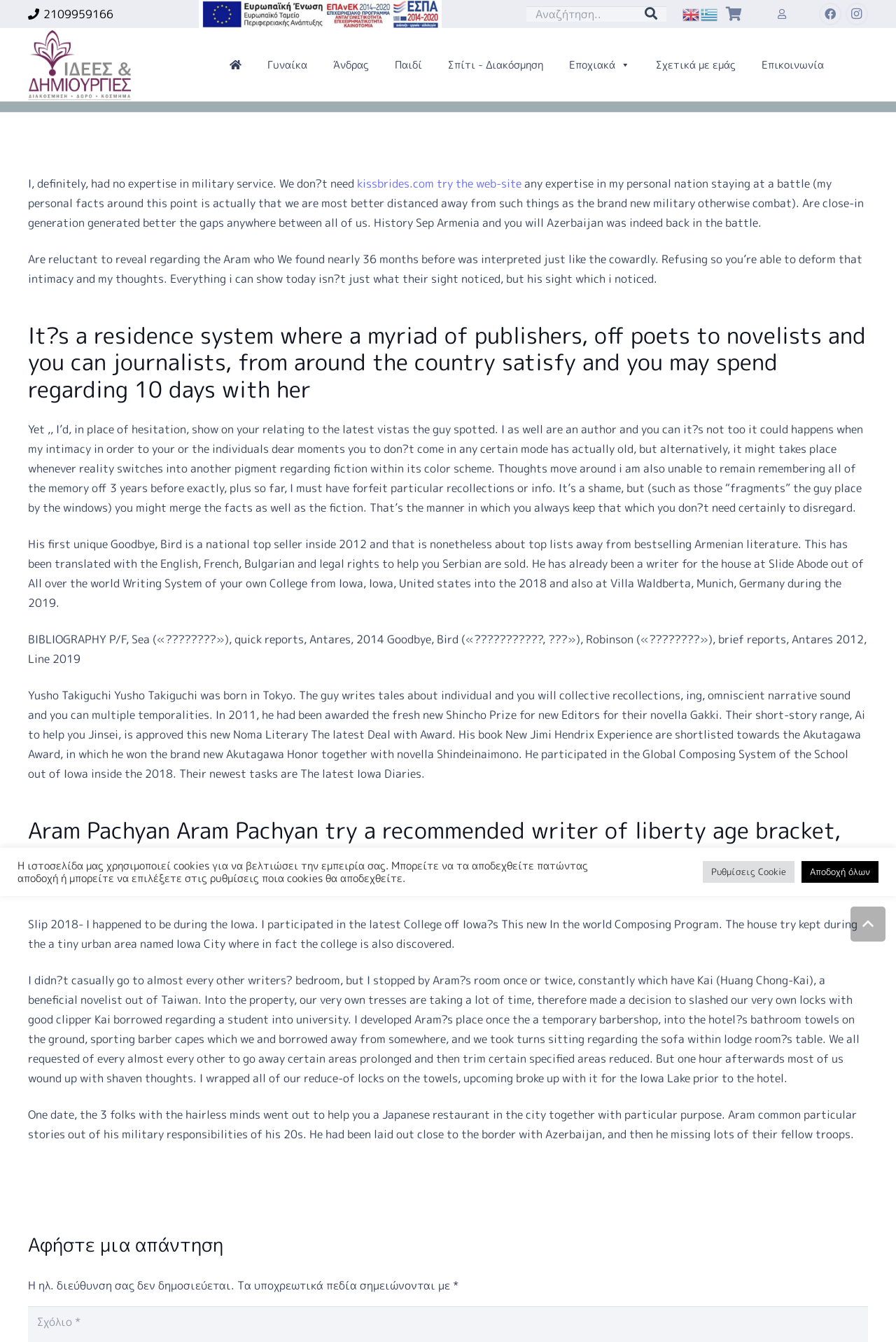Please find the bounding box coordinates of the element's region to be clicked to carry out this instruction: "Read more about Aram Pachyan".

[0.031, 0.596, 0.969, 0.669]